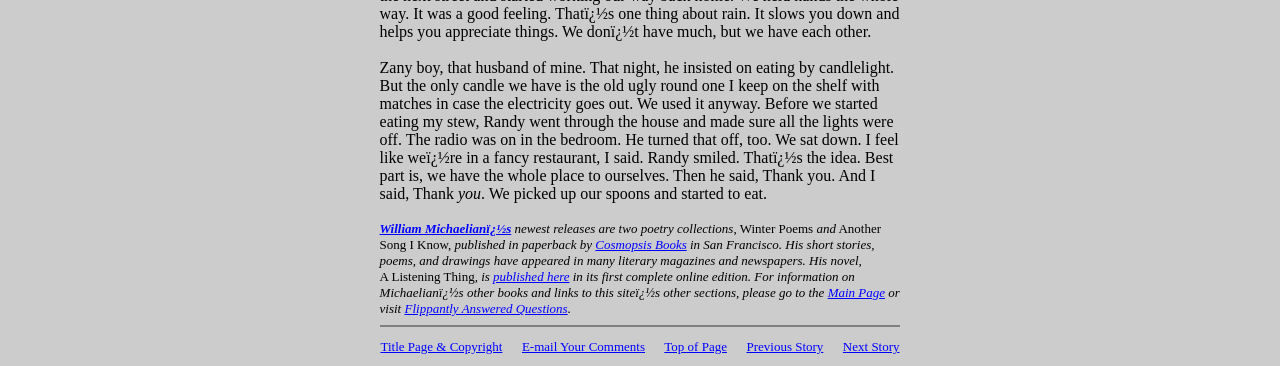Determine the bounding box coordinates (top-left x, top-left y, bottom-right x, bottom-right y) of the UI element described in the following text: Call Us : +917811019859

None